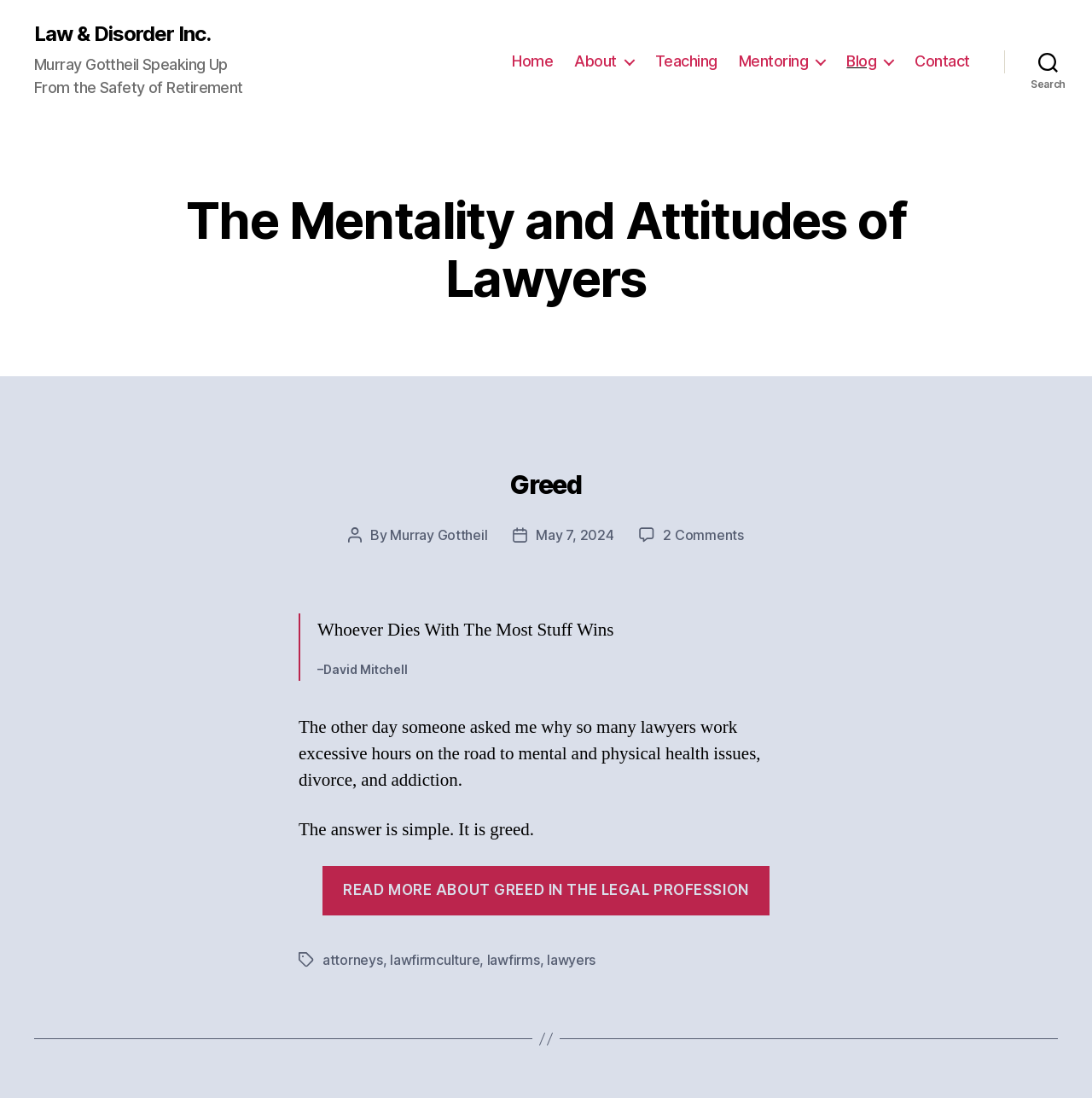Please identify the bounding box coordinates of the element's region that needs to be clicked to fulfill the following instruction: "Visit the 'About' page". The bounding box coordinates should consist of four float numbers between 0 and 1, i.e., [left, top, right, bottom].

[0.526, 0.048, 0.58, 0.064]